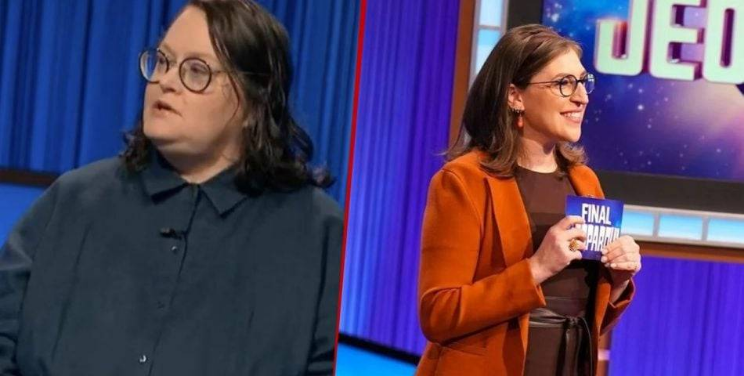What is the background of the image?
Look at the image and provide a short answer using one word or a phrase.

iconic 'Jeopardy!' stage